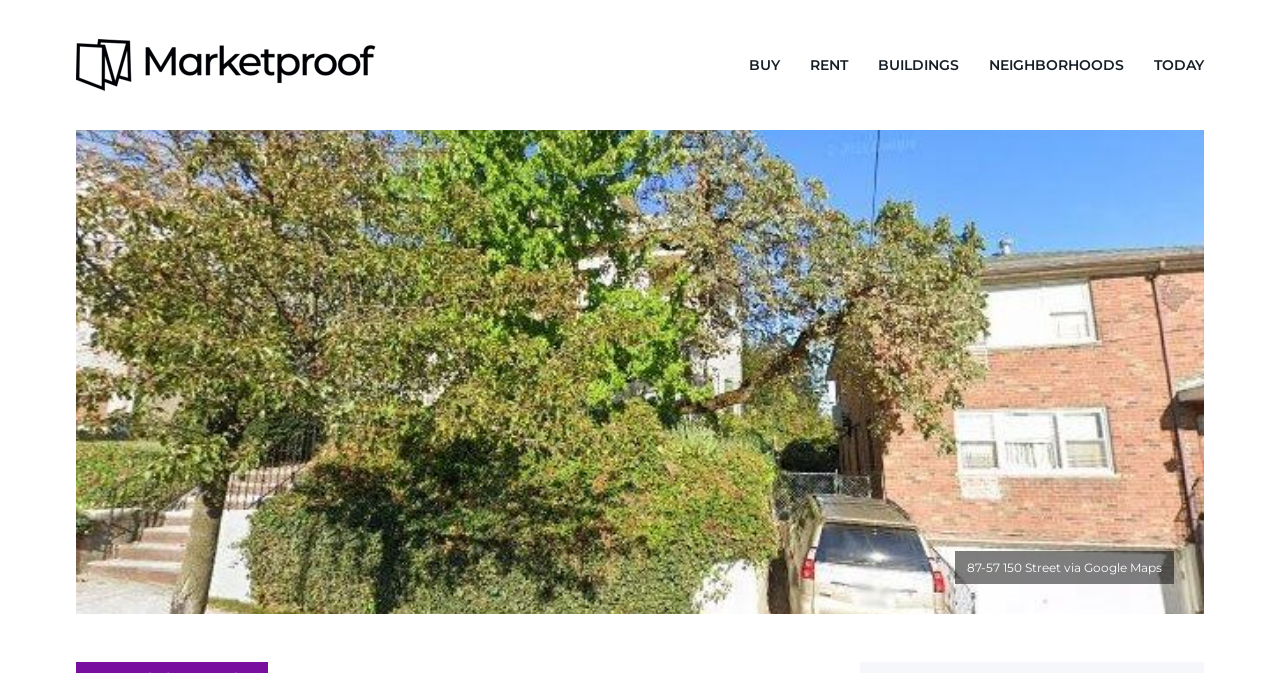Explain the webpage in detail, including its primary components.

The webpage appears to be a blog post about a new building permit filed in Jamaica, Queens. At the top, there is a logo image of "Marketproof Blog" positioned on the left side. To the right of the logo, there are five links in a row: "BUY", "RENT", "BUILDINGS", "NEIGHBORHOODS", and "TODAY". 

Below these links, the main content of the webpage begins. There is a large figure, likely an image, that takes up a significant portion of the page. Within this figure, there is a caption "87-57 150 Street via Google Maps", indicating that the image is a Google Maps view of the address mentioned in the caption. The image and its caption are positioned near the top-center of the page.